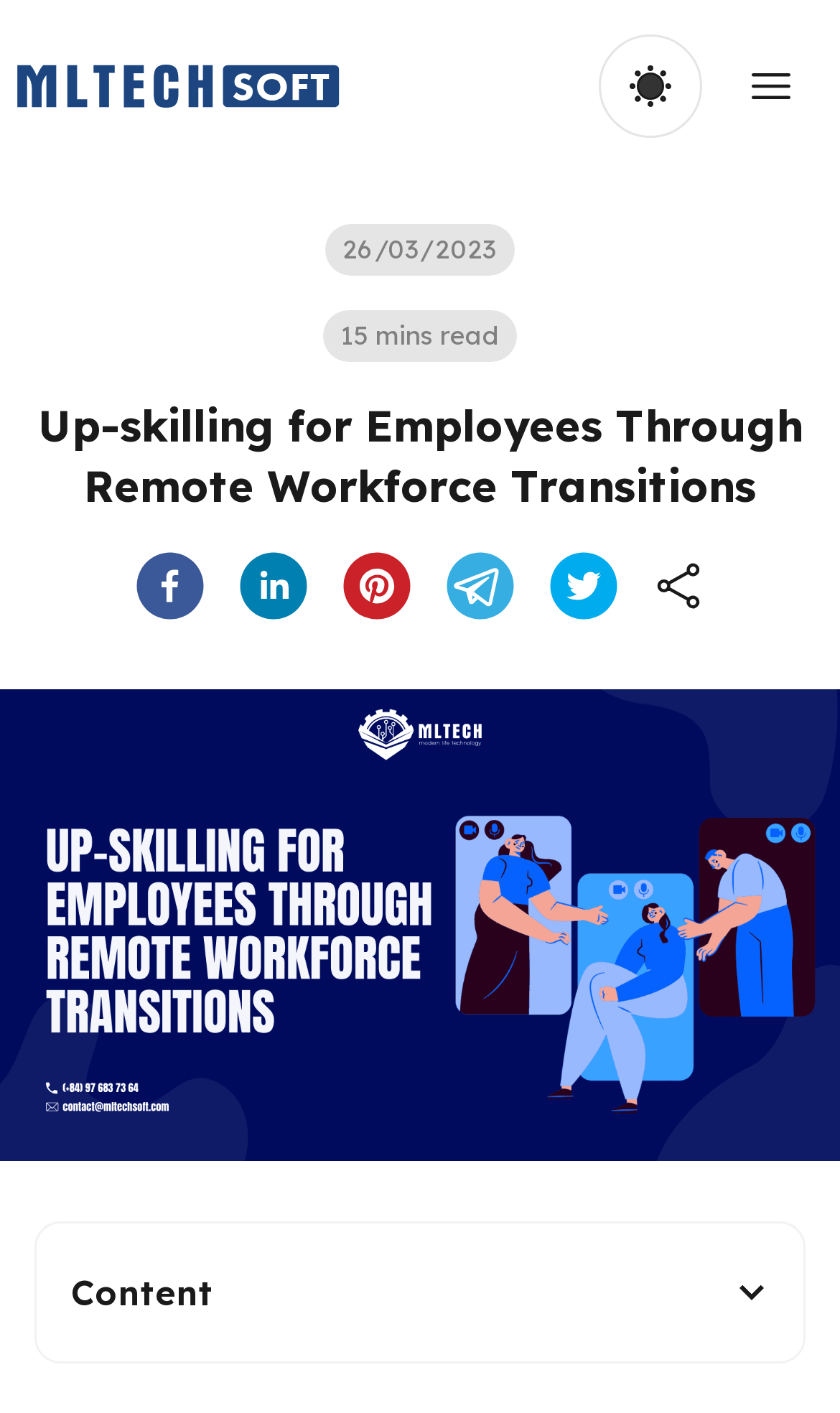Using the description: "aria-label="telegram"", determine the UI element's bounding box coordinates. Ensure the coordinates are in the format of four float numbers between 0 and 1, i.e., [left, top, right, bottom].

[0.531, 0.39, 0.613, 0.439]